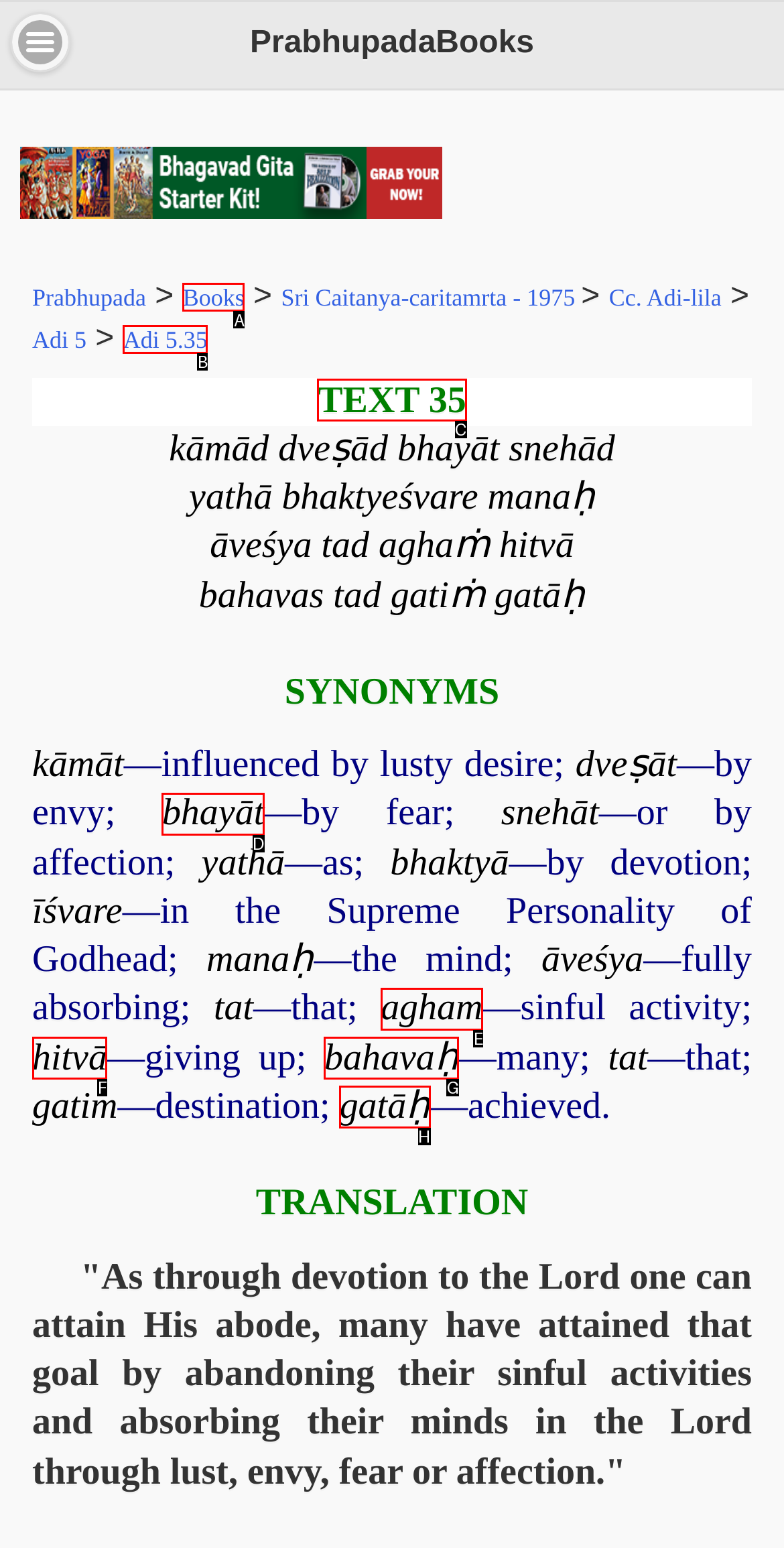From the given choices, which option should you click to complete this task: Read 'TEXT 35'? Answer with the letter of the correct option.

C